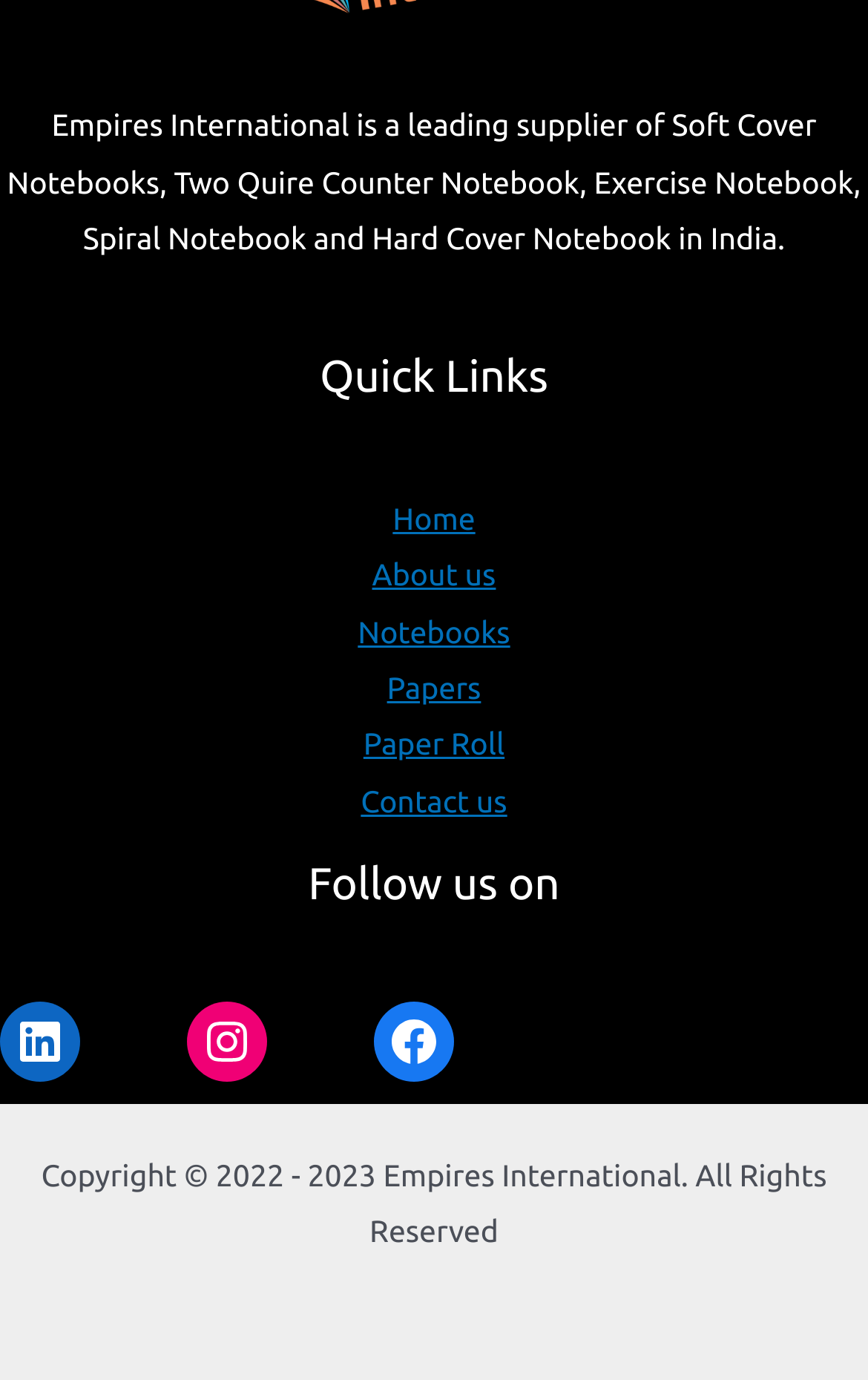What type of products does Empires International supply?
Provide a one-word or short-phrase answer based on the image.

Notebooks and papers